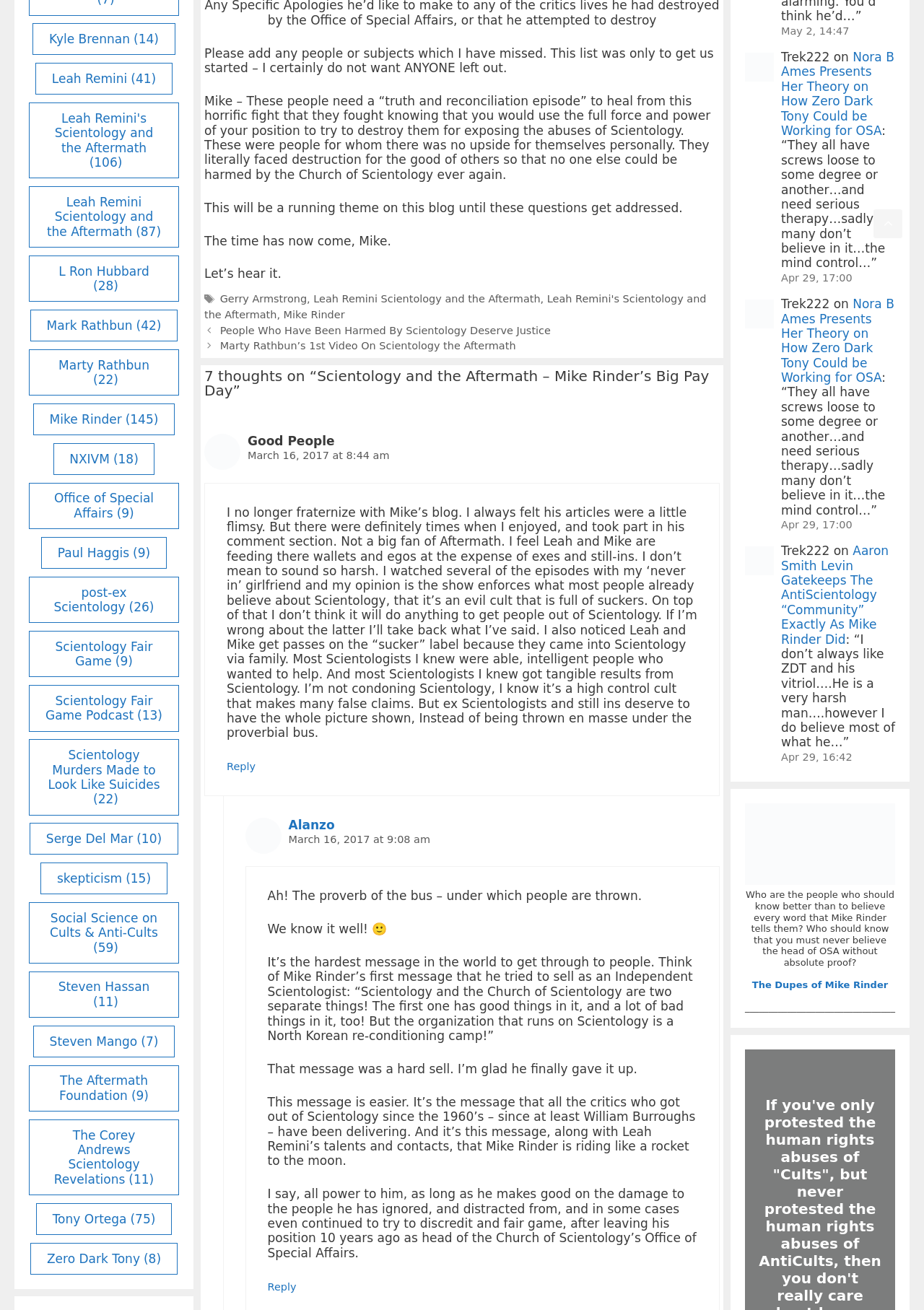What is the time of the second comment?
Please provide a single word or phrase based on the screenshot.

March 16, 2017 at 9:08 am